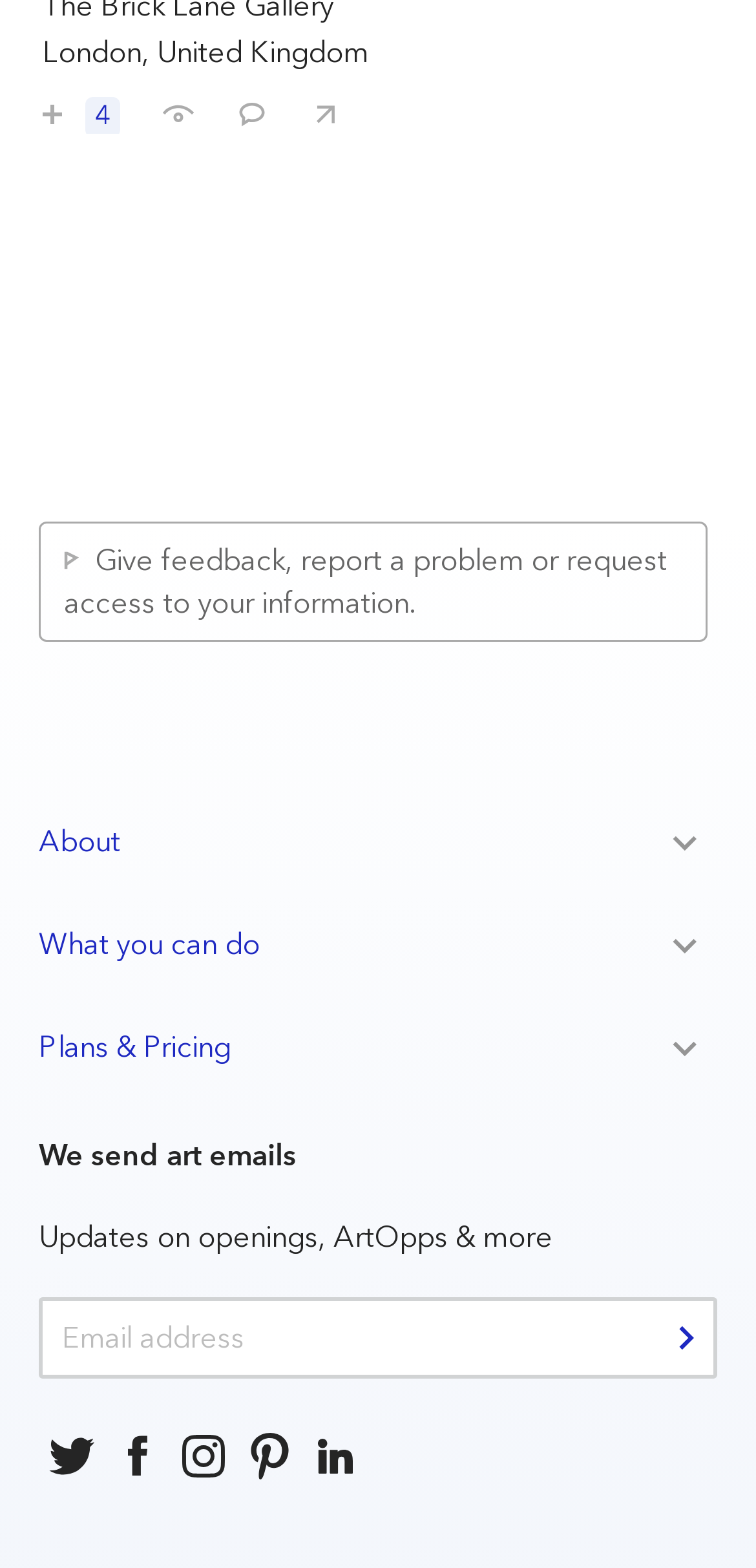Show the bounding box coordinates of the element that should be clicked to complete the task: "Share Contemporary Painting | All Female Art with your friends".

[0.379, 0.049, 0.451, 0.086]